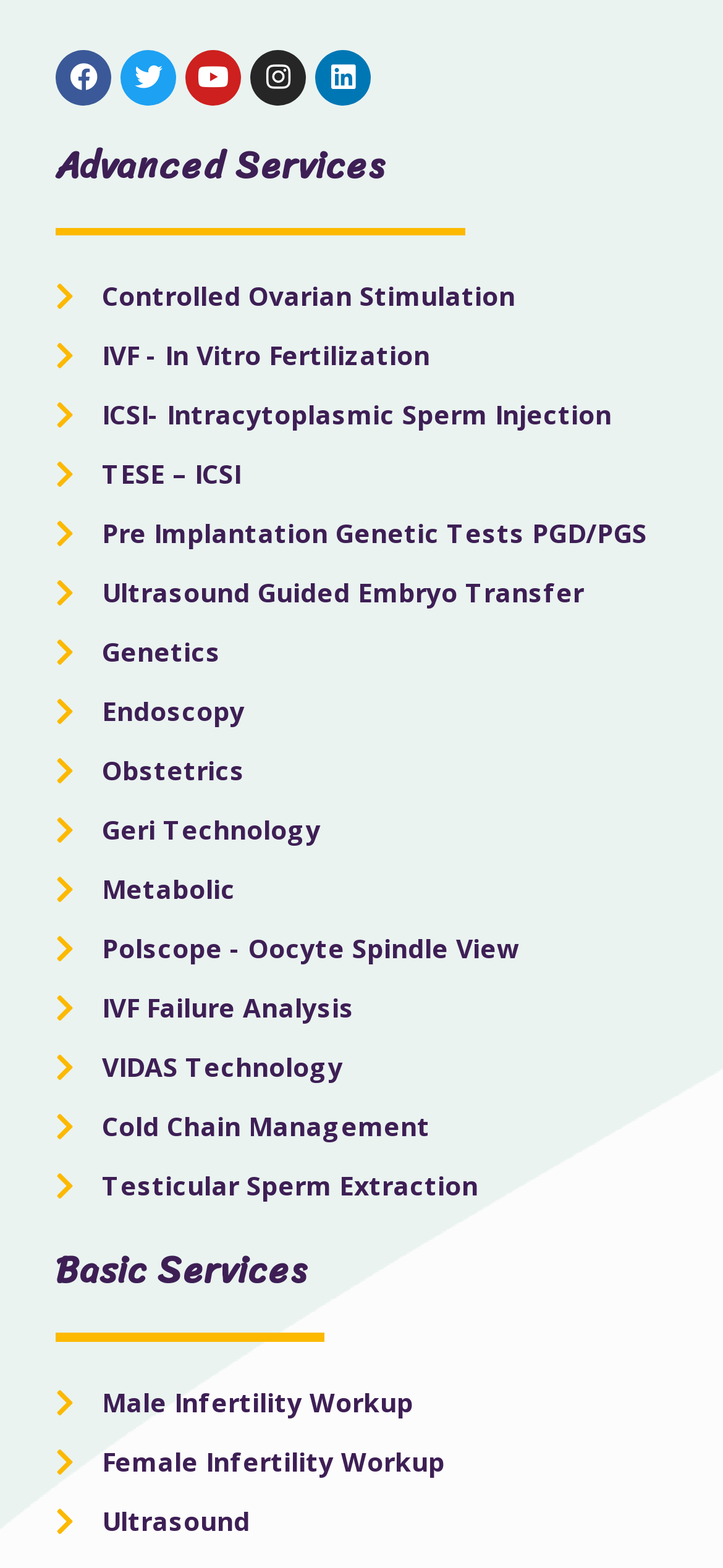Provide a one-word or one-phrase answer to the question:
How many basic services are listed?

3